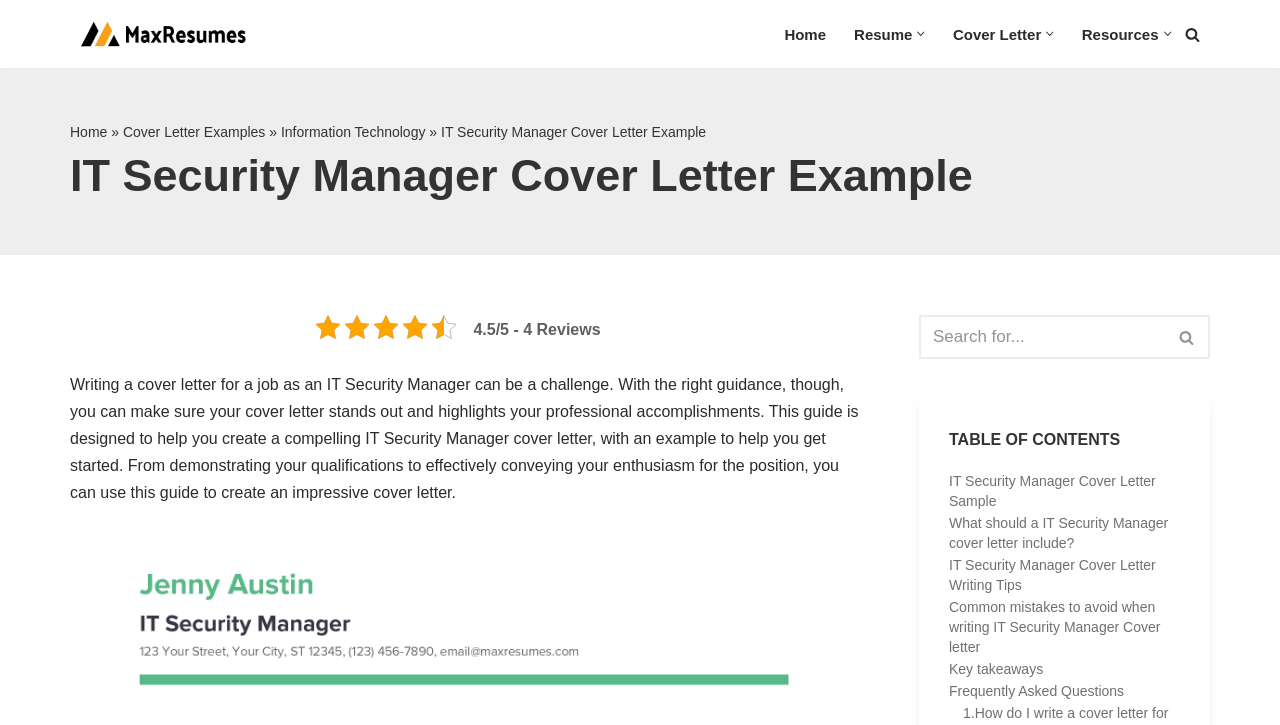What is the purpose of the guide on this page? Observe the screenshot and provide a one-word or short phrase answer.

To help create a compelling IT Security Manager cover letter